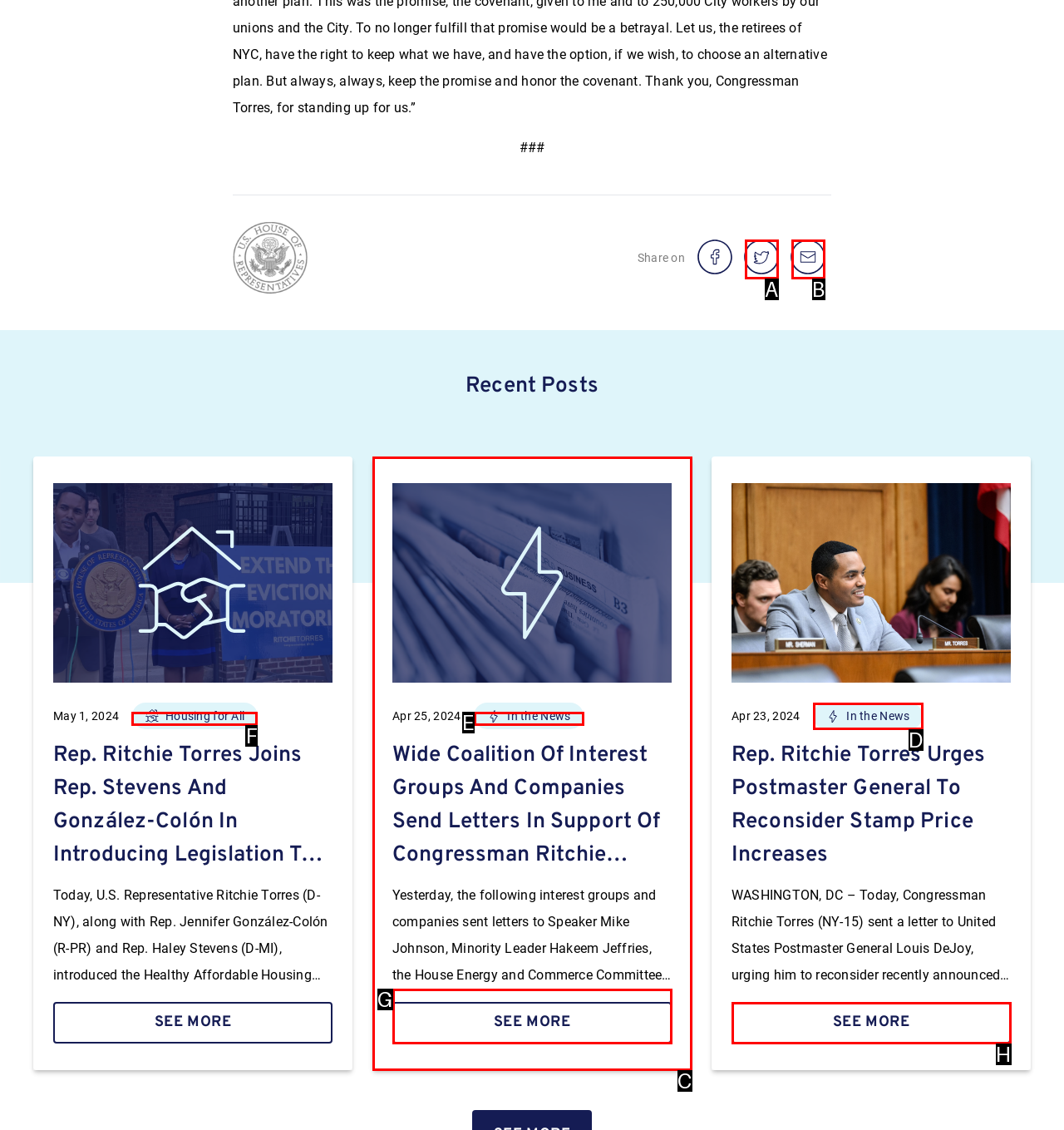Identify the HTML element I need to click to complete this task: read more about Housing for All Provide the option's letter from the available choices.

F